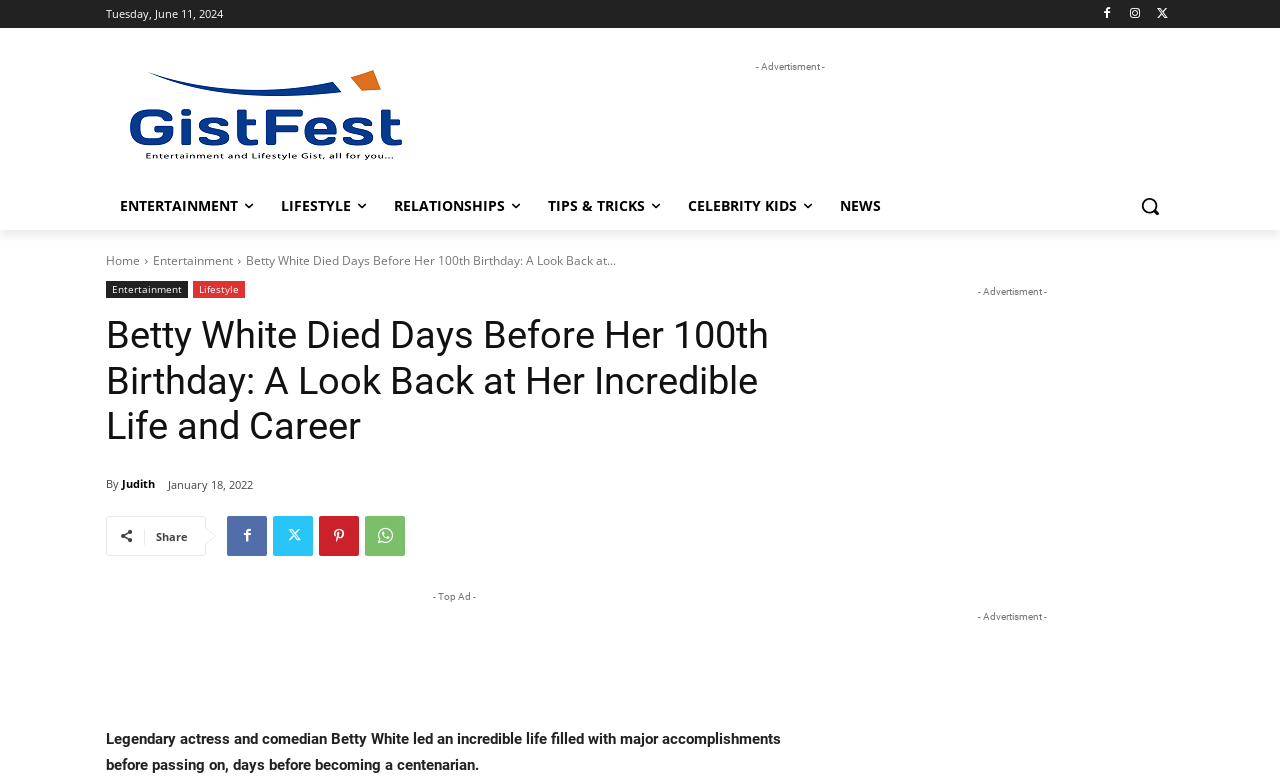What is the website's name?
Respond with a short answer, either a single word or a phrase, based on the image.

GistFest